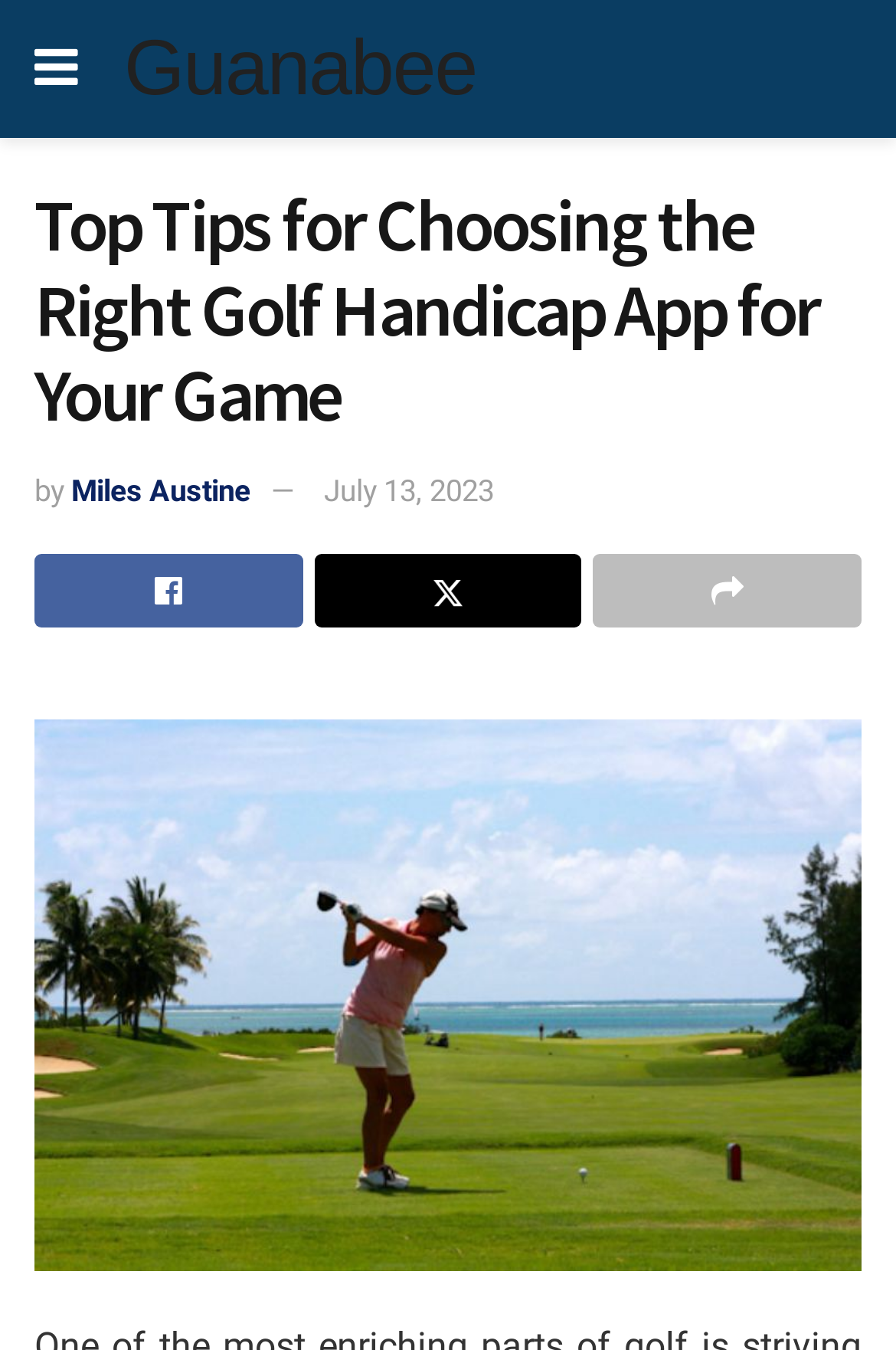What type of icon is above the main heading?
Kindly offer a comprehensive and detailed response to the question.

The icon above the main heading is a share icon, represented by the Unicode character ''. This icon is commonly used to indicate sharing or social media.